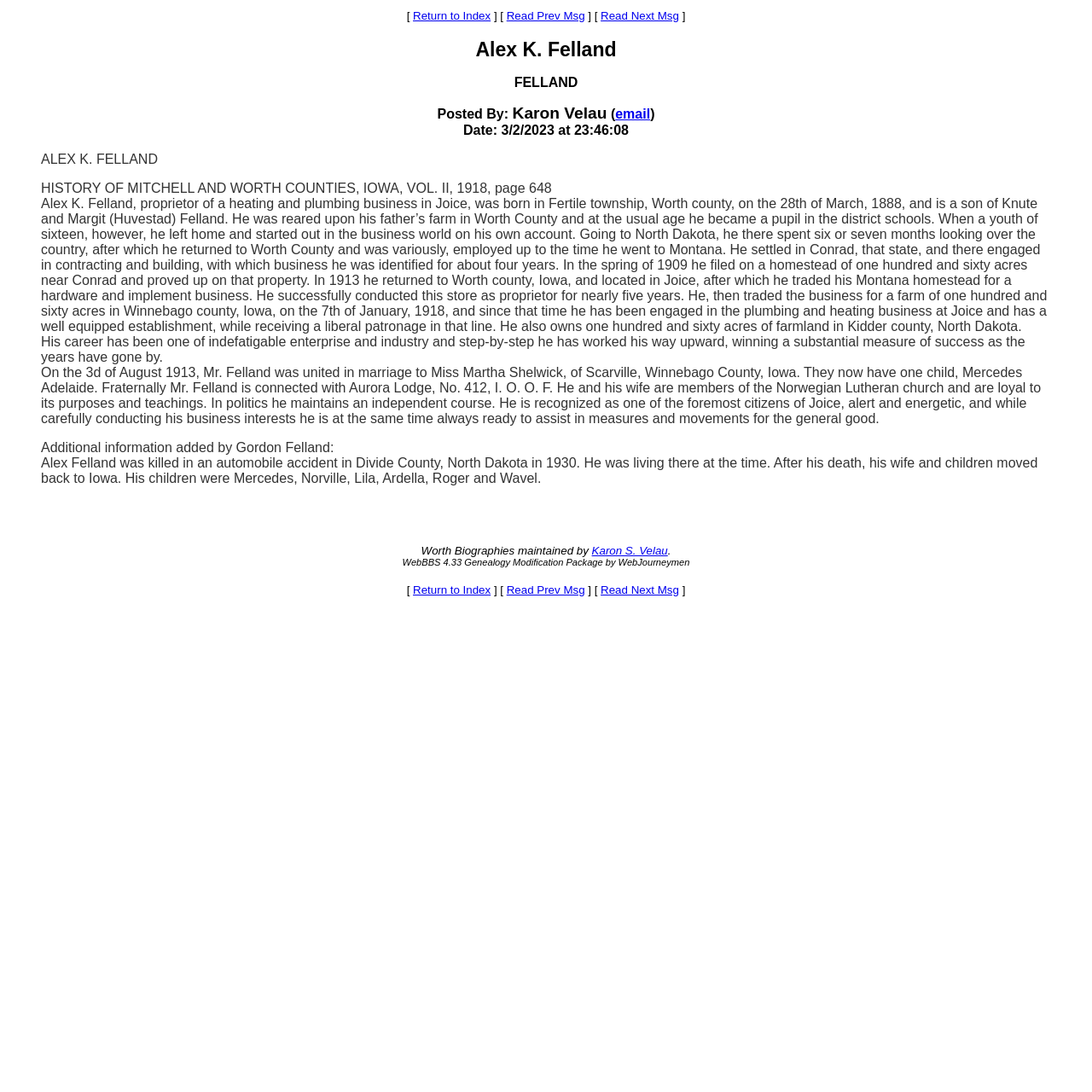In what year did Alex K. Felland die?
Based on the image, answer the question with as much detail as possible.

According to the additional information added by Gordon Felland, Alex Felland was killed in an automobile accident in Divide County, North Dakota in 1930.